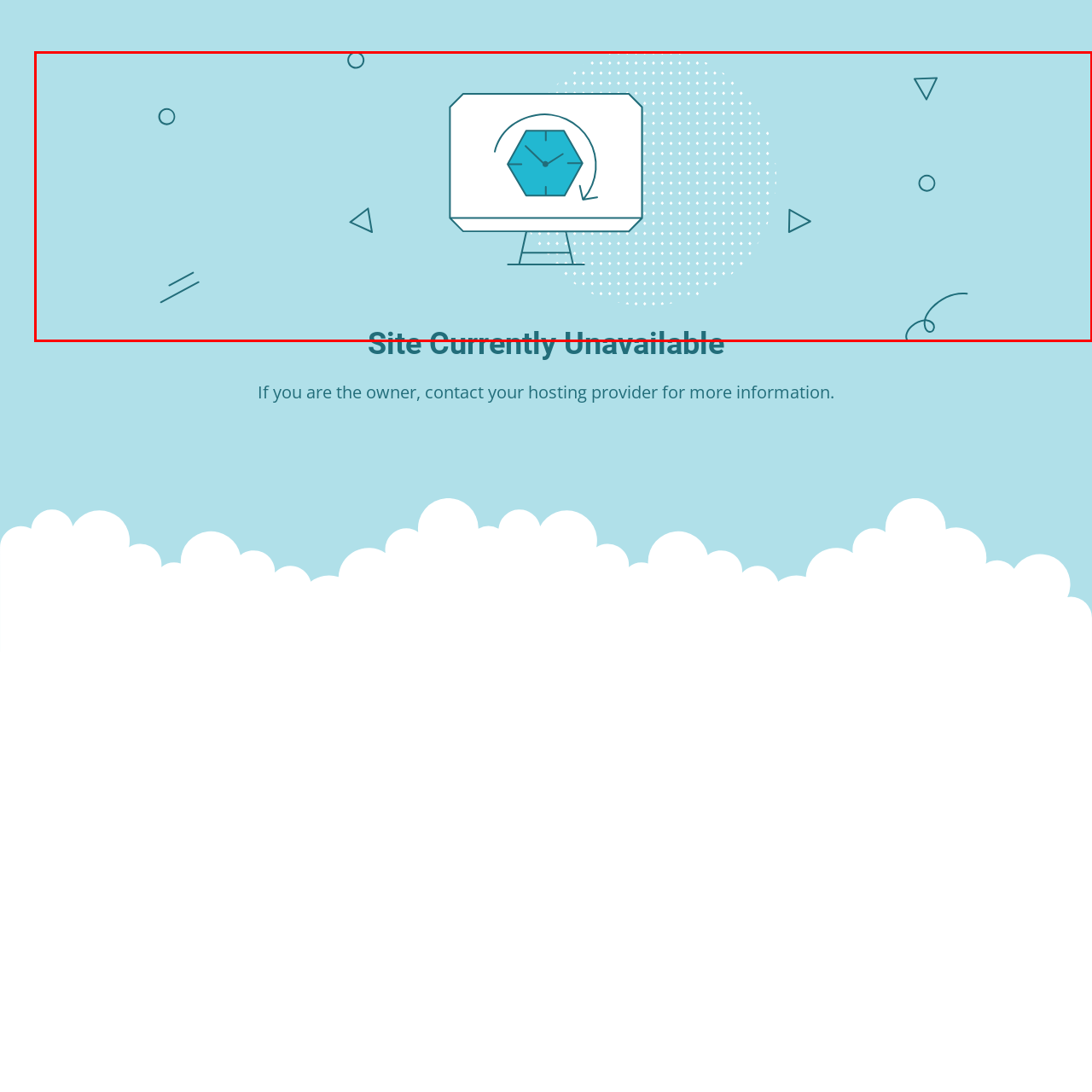What is the status of the website?
Study the image surrounded by the red bounding box and answer the question comprehensively, based on the details you see.

The question asks about the current status of the website. The image clearly communicates that the website is currently unavailable, as indicated by the text 'Site Currently Unavailable' prominently featured below the visual.